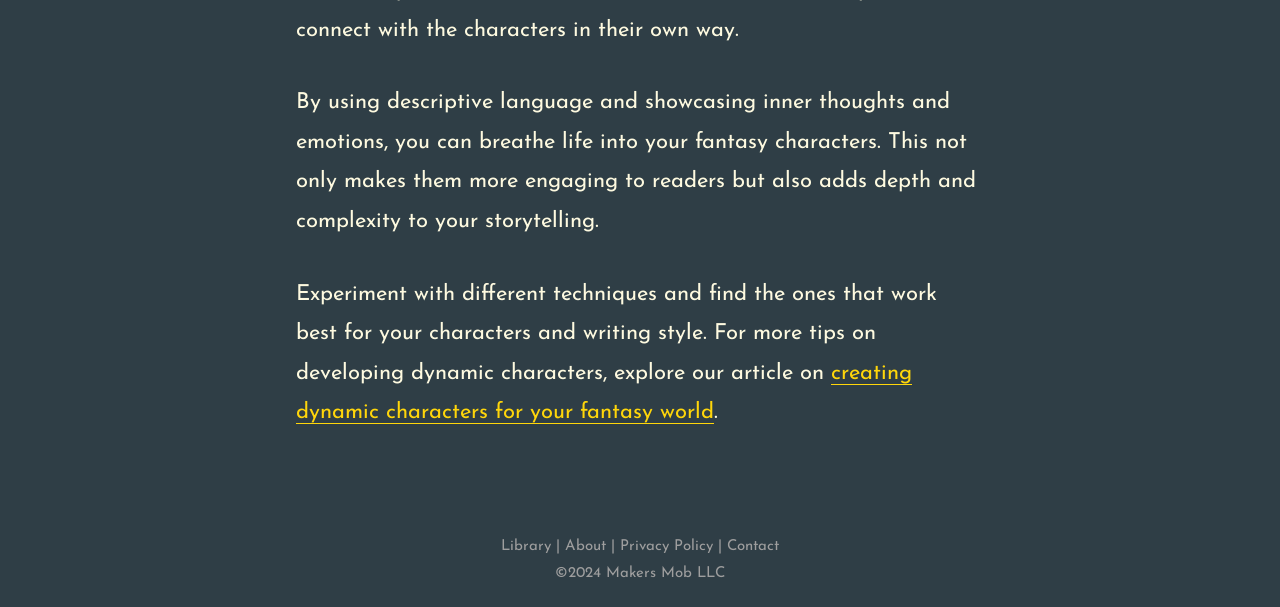Find the bounding box of the UI element described as follows: "Privacy Policy".

[0.484, 0.888, 0.557, 0.912]